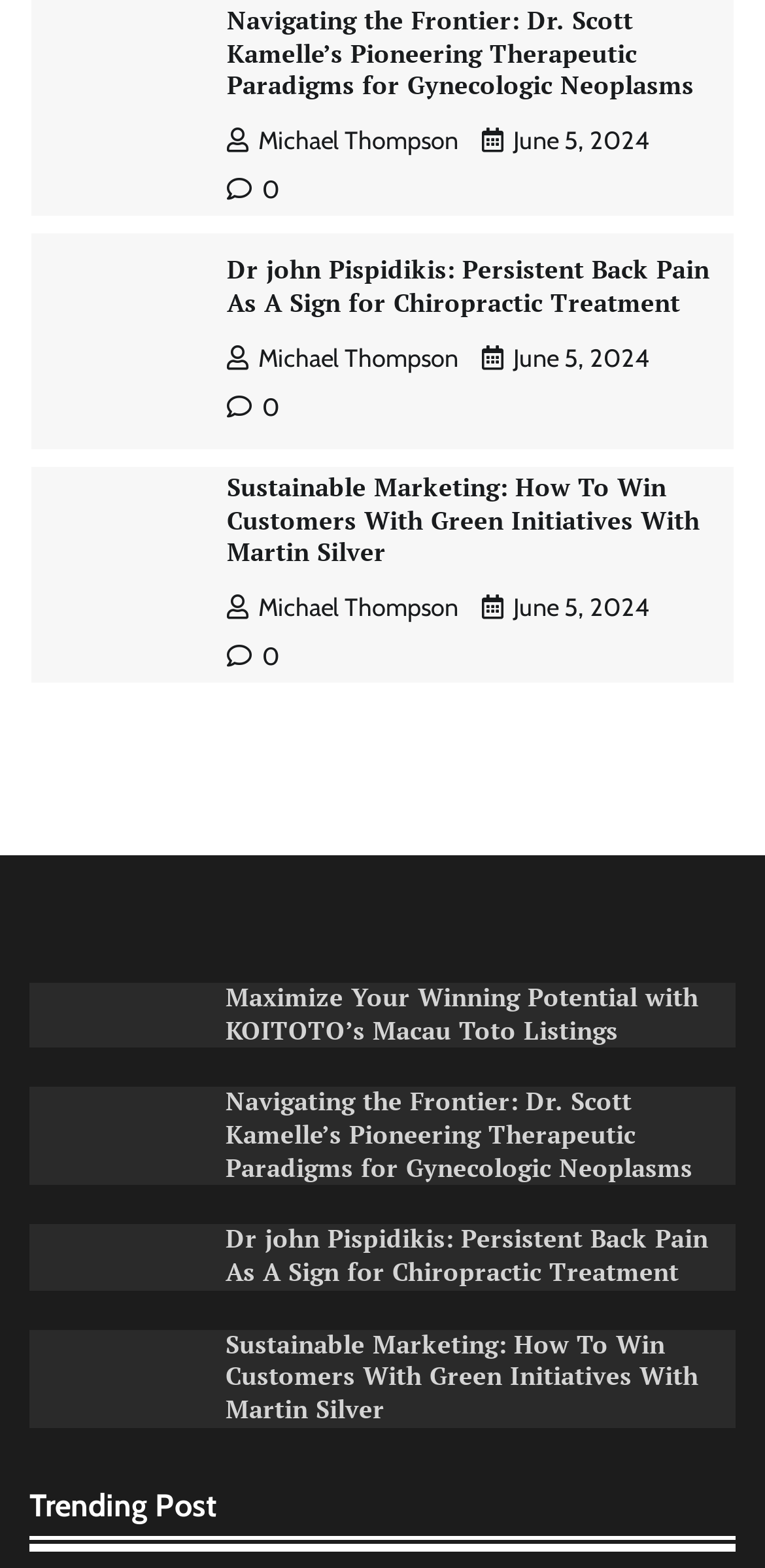What is the date of the post by Michael Thompson?
Please answer the question with a single word or phrase, referencing the image.

June 5, 2024